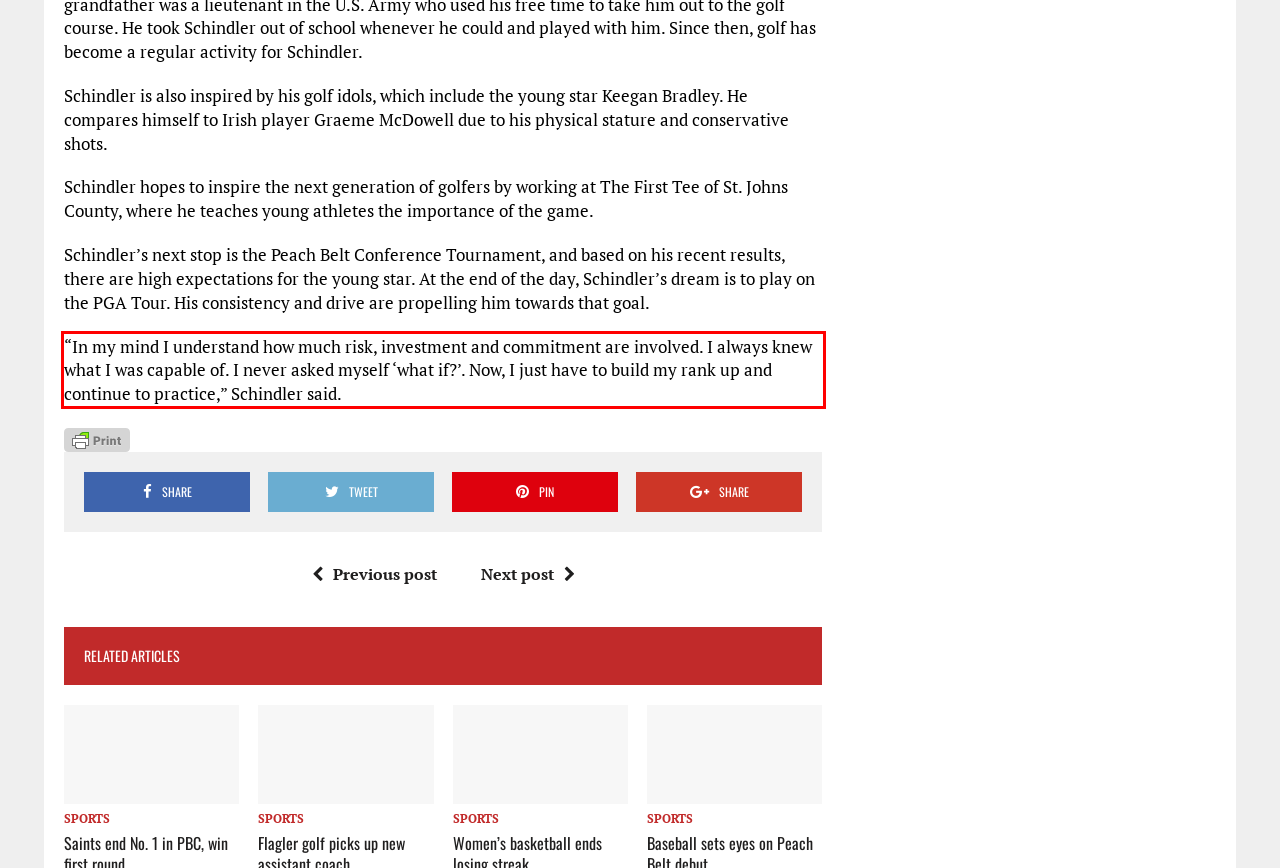Please use OCR to extract the text content from the red bounding box in the provided webpage screenshot.

“In my mind I understand how much risk, investment and commitment are involved. I always knew what I was capable of. I never asked myself ‘what if?’. Now, I just have to build my rank up and continue to practice,” Schindler said.